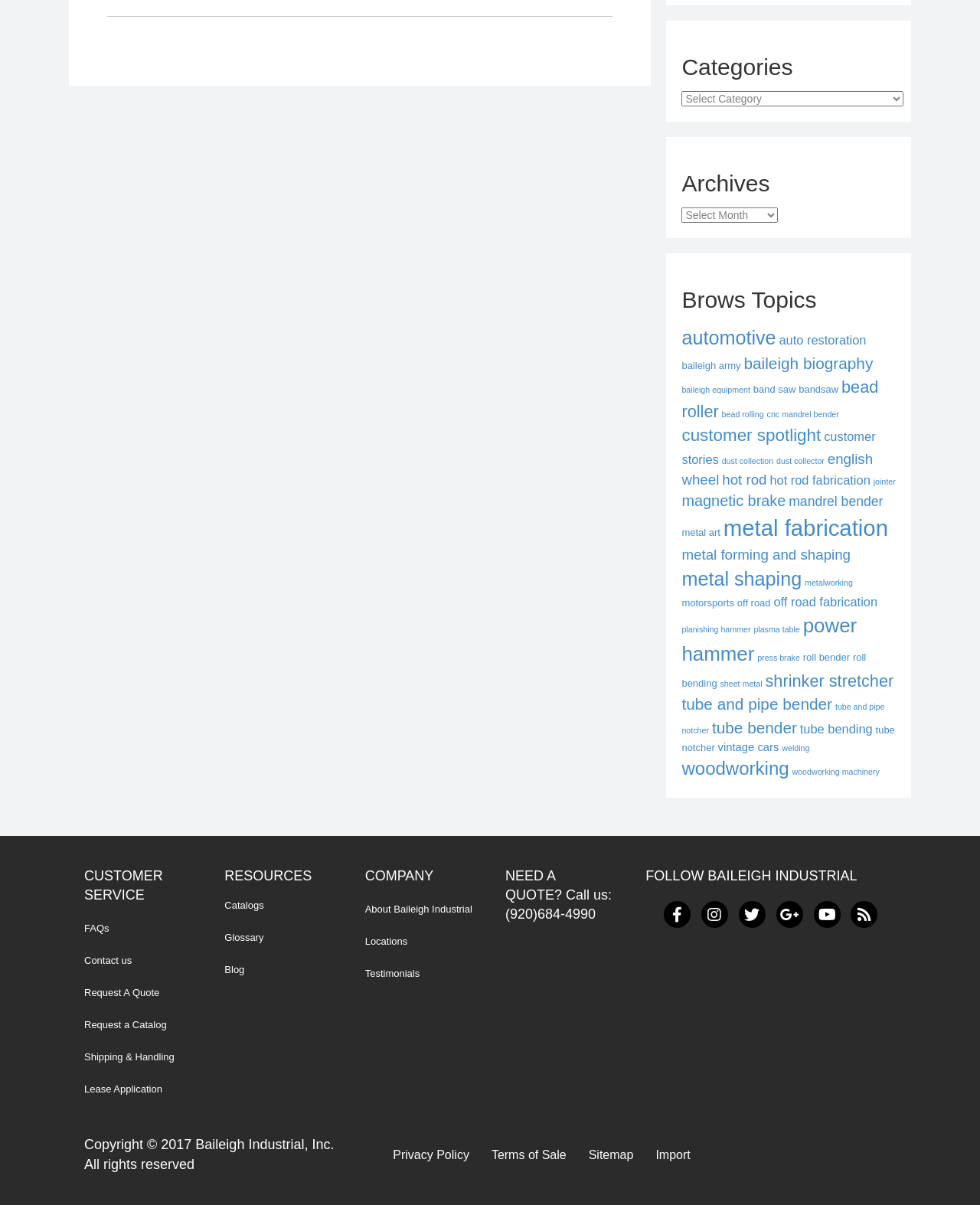Identify the bounding box coordinates of the area you need to click to perform the following instruction: "Read the blog".

[0.218, 0.792, 0.353, 0.818]